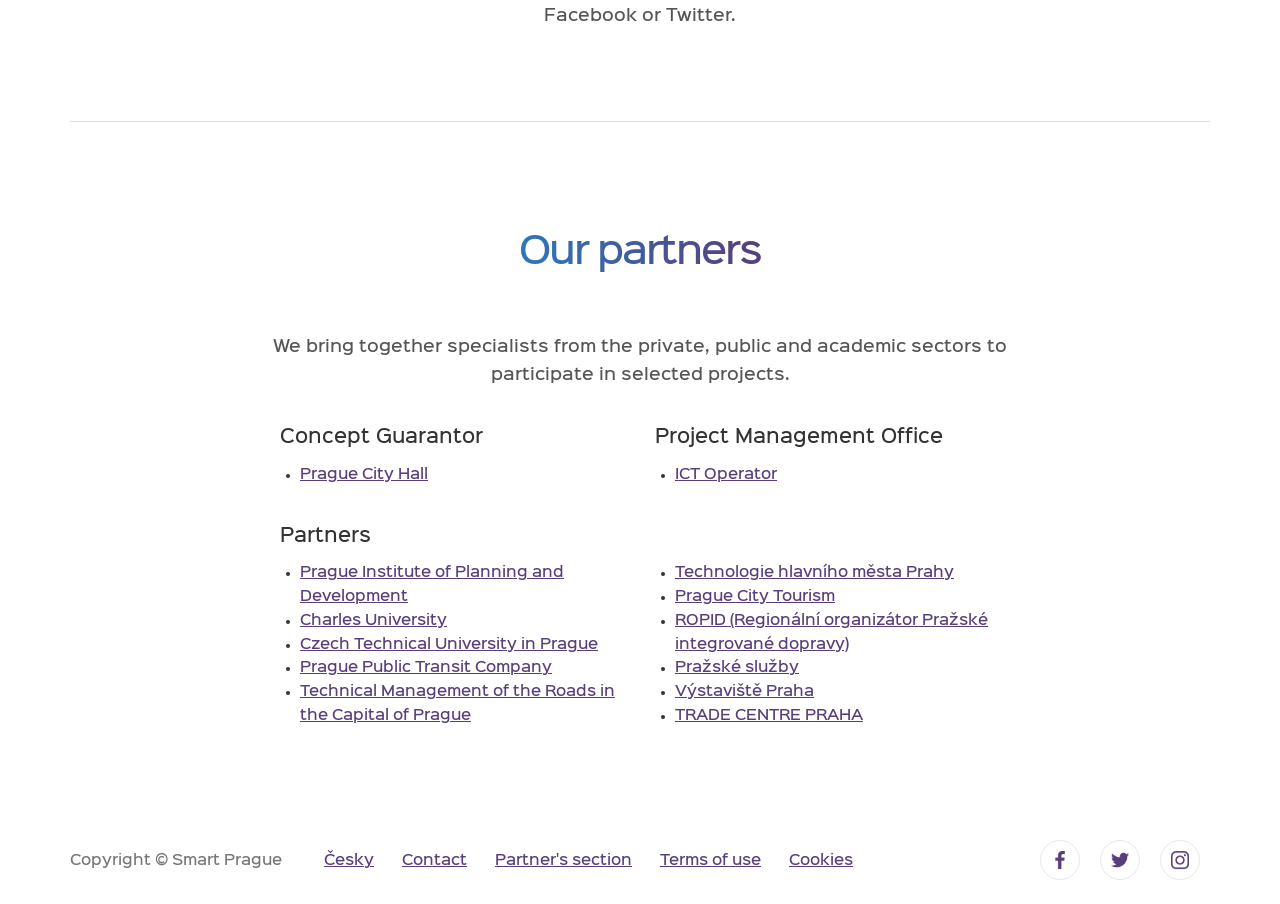Identify the bounding box coordinates necessary to click and complete the given instruction: "Click on 'Prague City Hall'".

[0.234, 0.517, 0.334, 0.533]